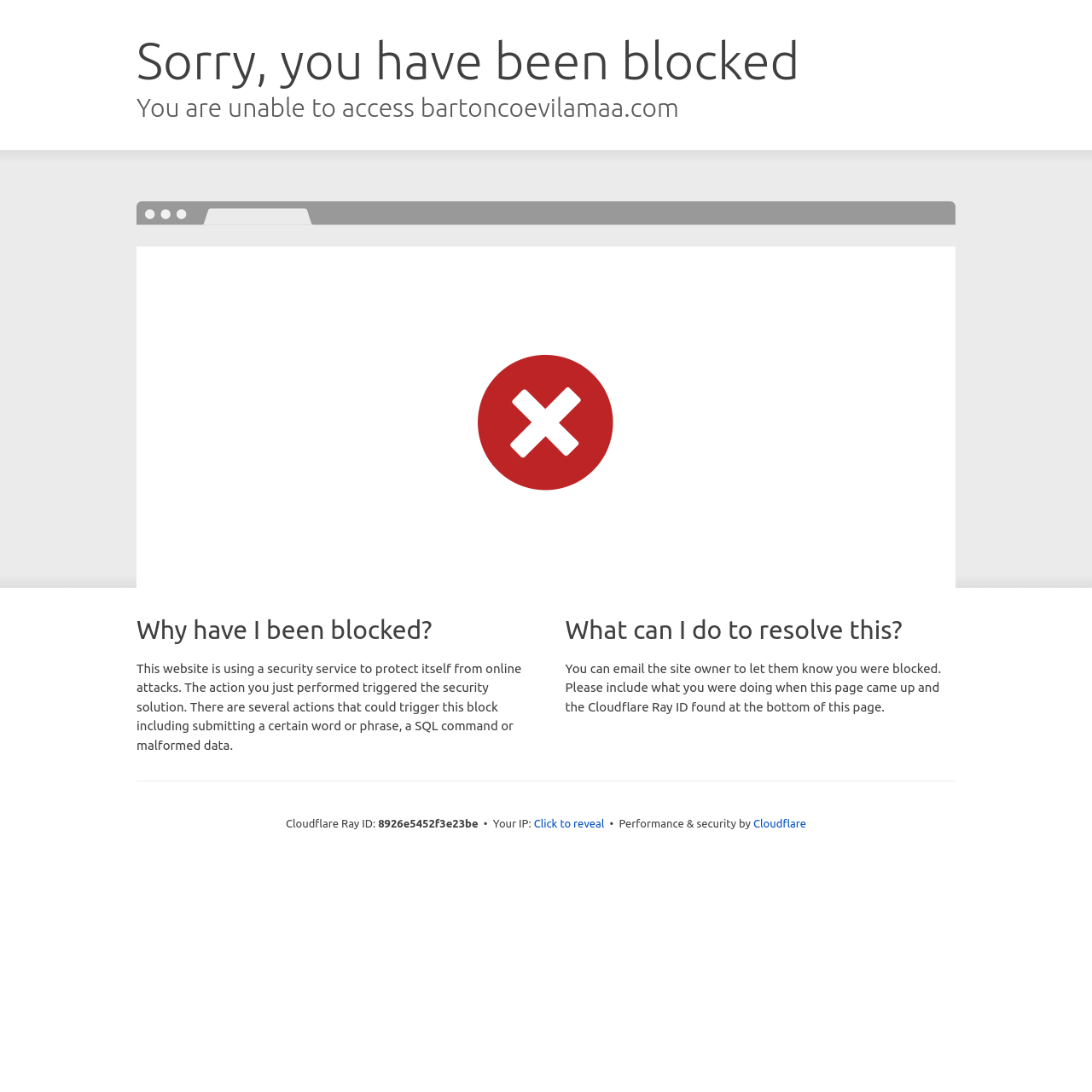Please provide the main heading of the webpage content.

Sorry, you have been blocked